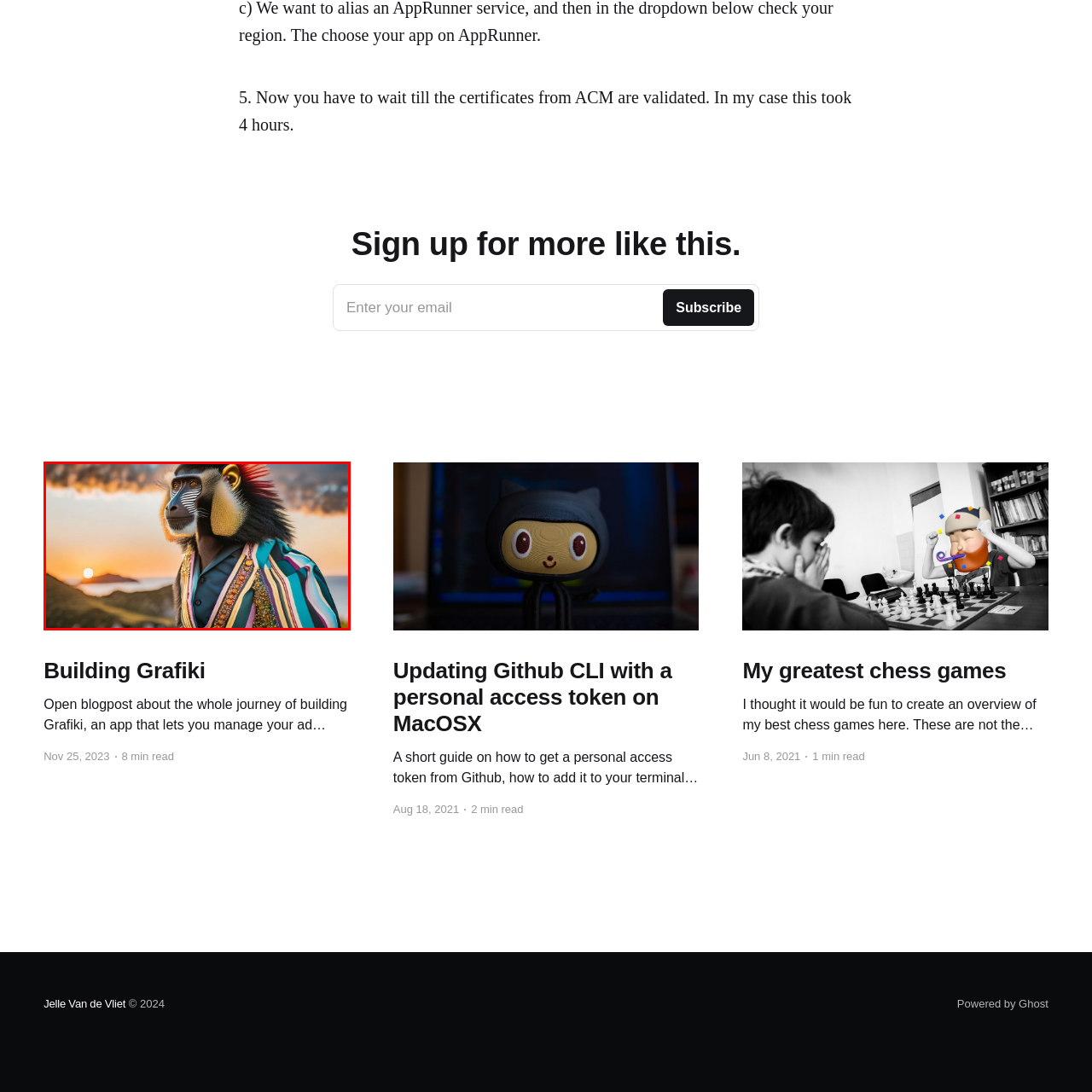Look at the image enclosed within the red outline and answer the question with a single word or phrase:
What contrasts with the warm hues of the sunset?

The bold colors of the suit